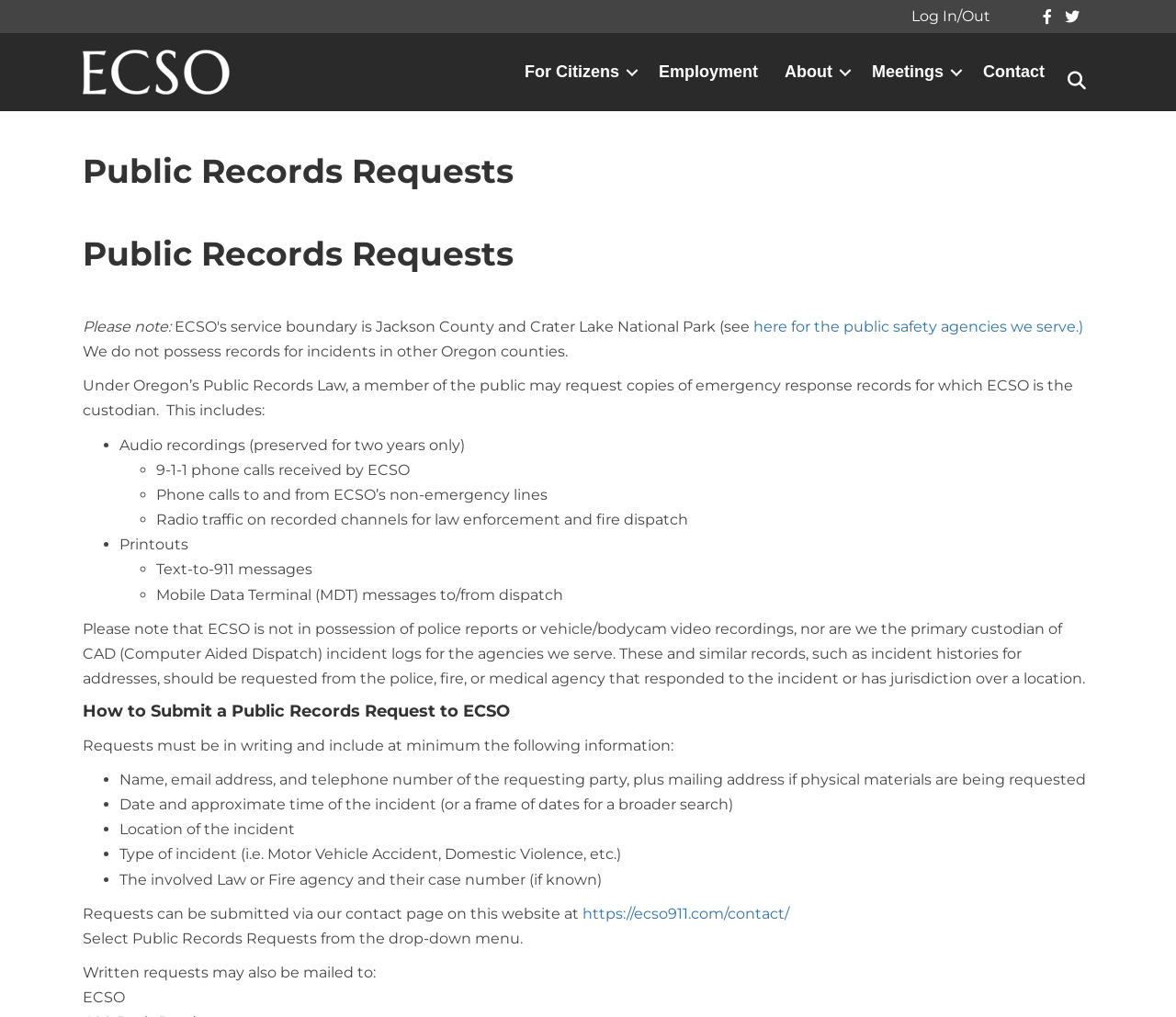How can public records requests be submitted? Refer to the image and provide a one-word or short phrase answer.

Via contact page or mail